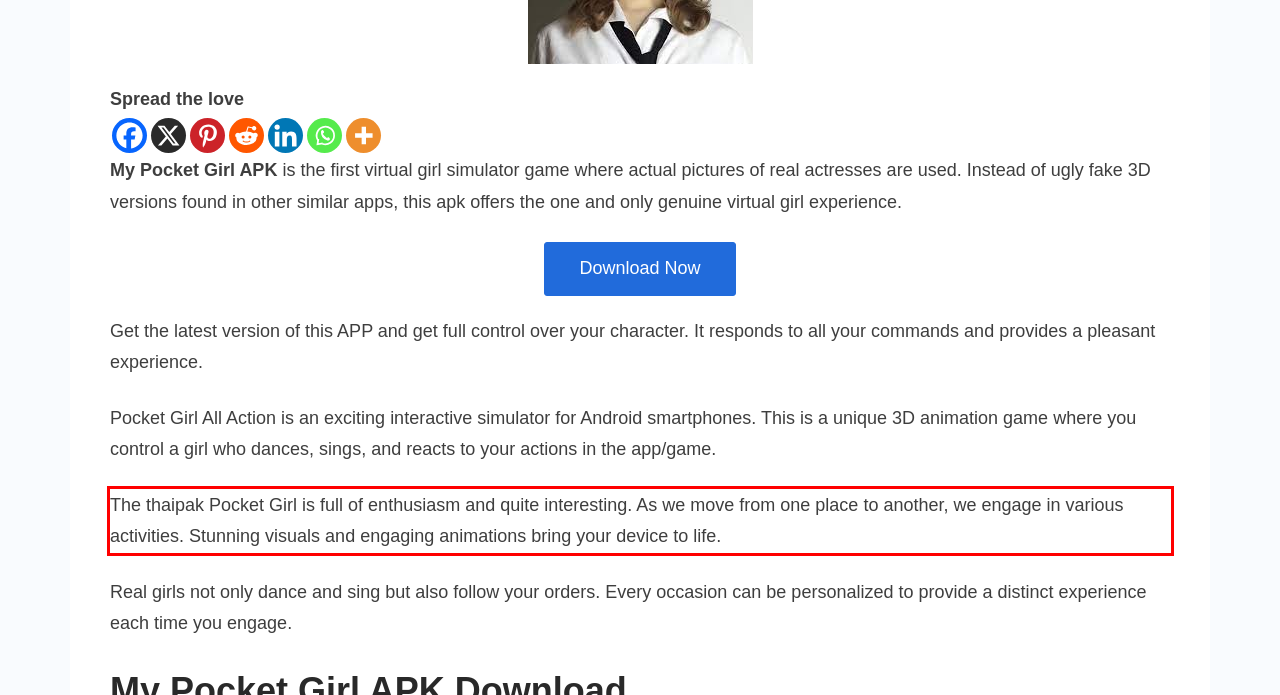Please perform OCR on the text content within the red bounding box that is highlighted in the provided webpage screenshot.

The thaipak Pocket Girl is full of enthusiasm and quite interesting. As we move from one place to another, we engage in various activities. Stunning visuals and engaging animations bring your device to life.